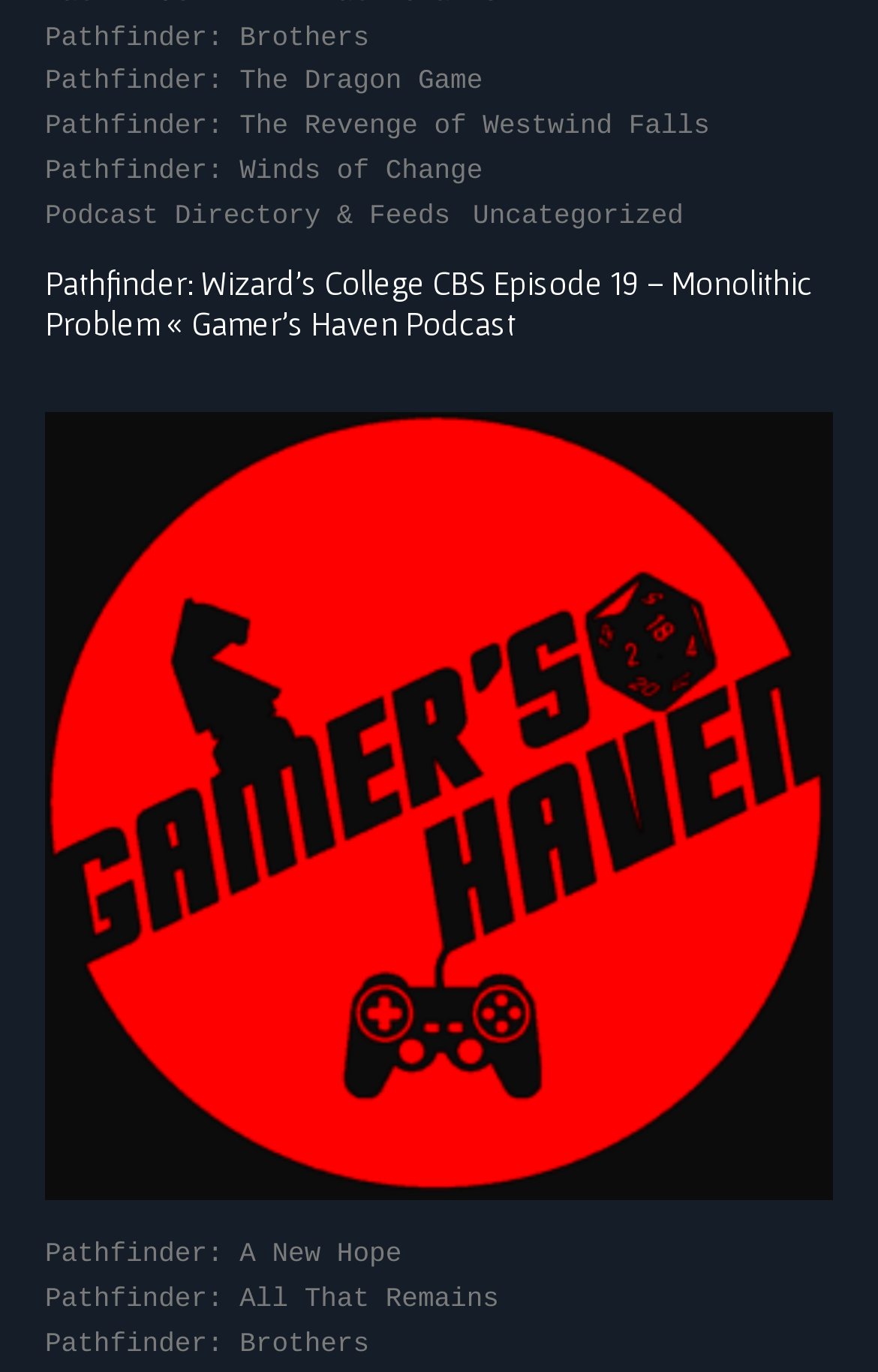Find the bounding box coordinates of the clickable region needed to perform the following instruction: "Click on the link to Pathfinder: Brothers". The coordinates should be provided as four float numbers between 0 and 1, i.e., [left, top, right, bottom].

[0.051, 0.012, 0.421, 0.045]